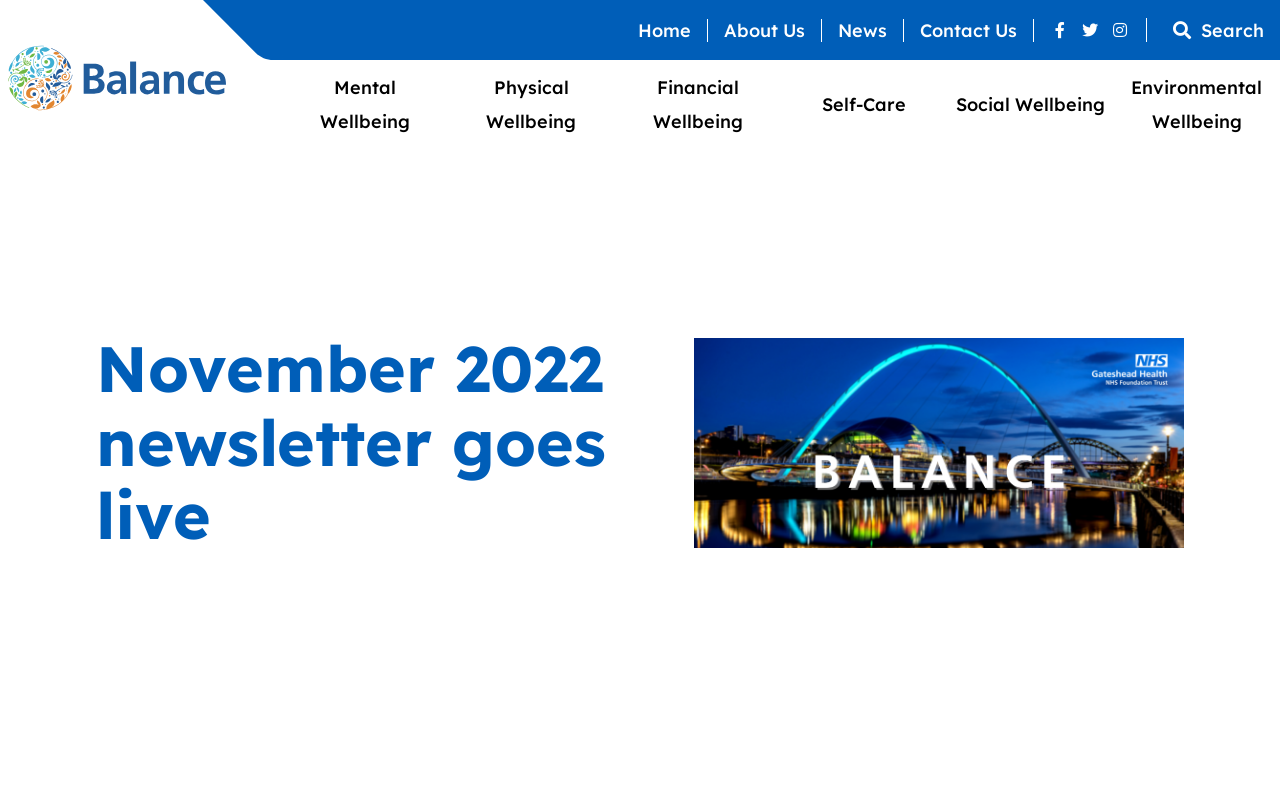Please identify the bounding box coordinates of the element I should click to complete this instruction: 'Read the 'Popular Posts''. The coordinates should be given as four float numbers between 0 and 1, like this: [left, top, right, bottom].

None